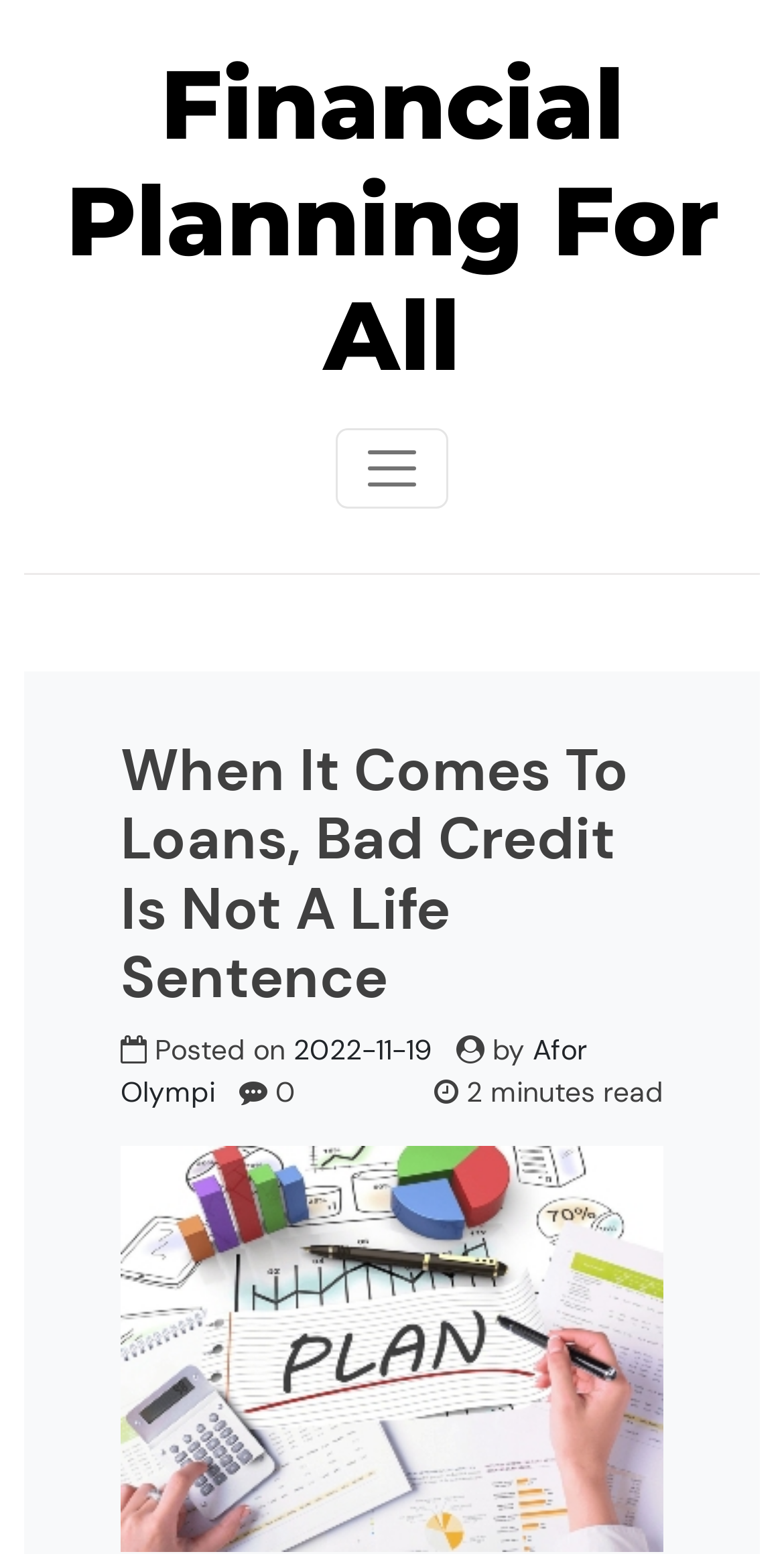Refer to the screenshot and give an in-depth answer to this question: How long does it take to read the post?

I found the reading time by looking at the text '2 minutes read' which is located below the heading 'When It Comes To Loans, Bad Credit Is Not A Life Sentence'.